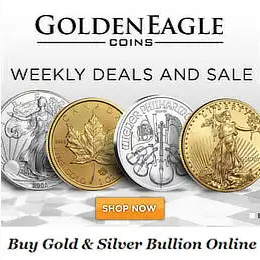Describe the image with as much detail as possible.

The image features a promotional banner for Golden Eagle Coins, an online retailer specializing in gold and silver bullion. Displayed prominently are three different coins: a gold coin featuring a detailed design, a silver coin with intricate artwork, and another distinctive gold coin, all arranged artfully. The banner highlights the phrase "WEEKLY DEALS AND SALE," indicating special offers available to customers. Below the coins, a "SHOP NOW" button urges potential buyers to explore their offerings. This visually appealing advertisement effectively conveys the message of investing in precious metals, aiming to attract collectors and investors alike.